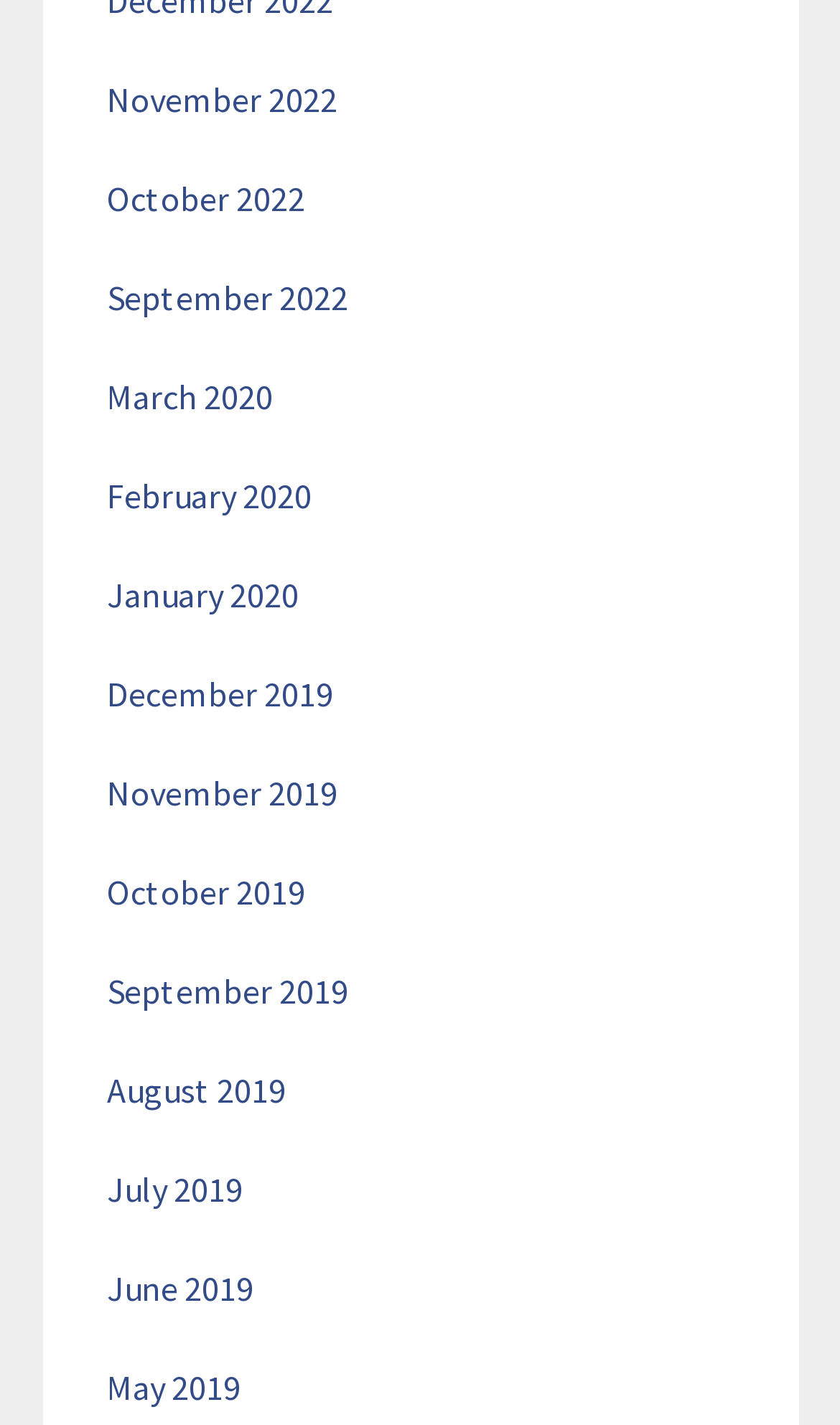Are the months listed in chronological order?
Please give a detailed and elaborate answer to the question based on the image.

I can observe that the months are not listed in chronological order, as the most recent months are at the top and the earliest months are at the bottom.